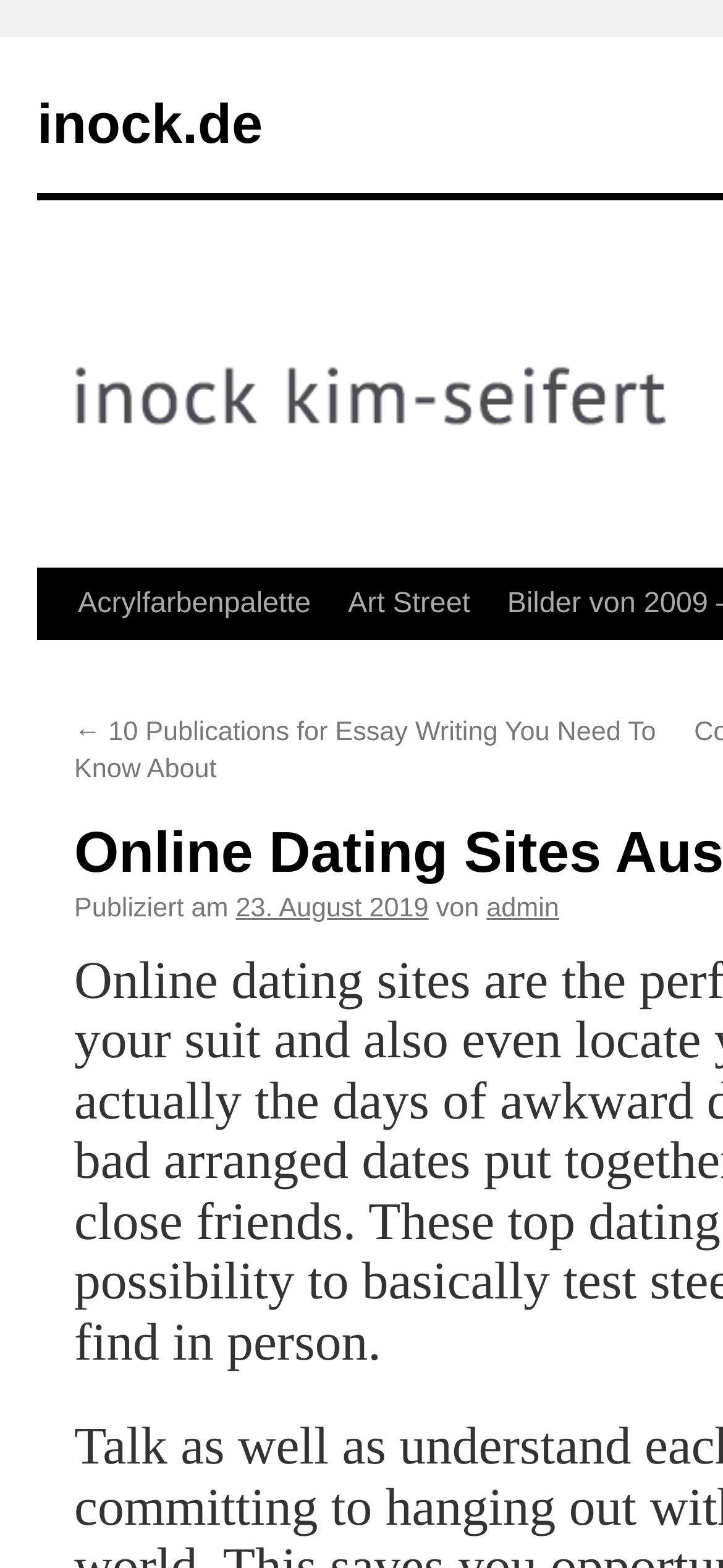What is the date of the latest article?
Your answer should be a single word or phrase derived from the screenshot.

23. August 2019